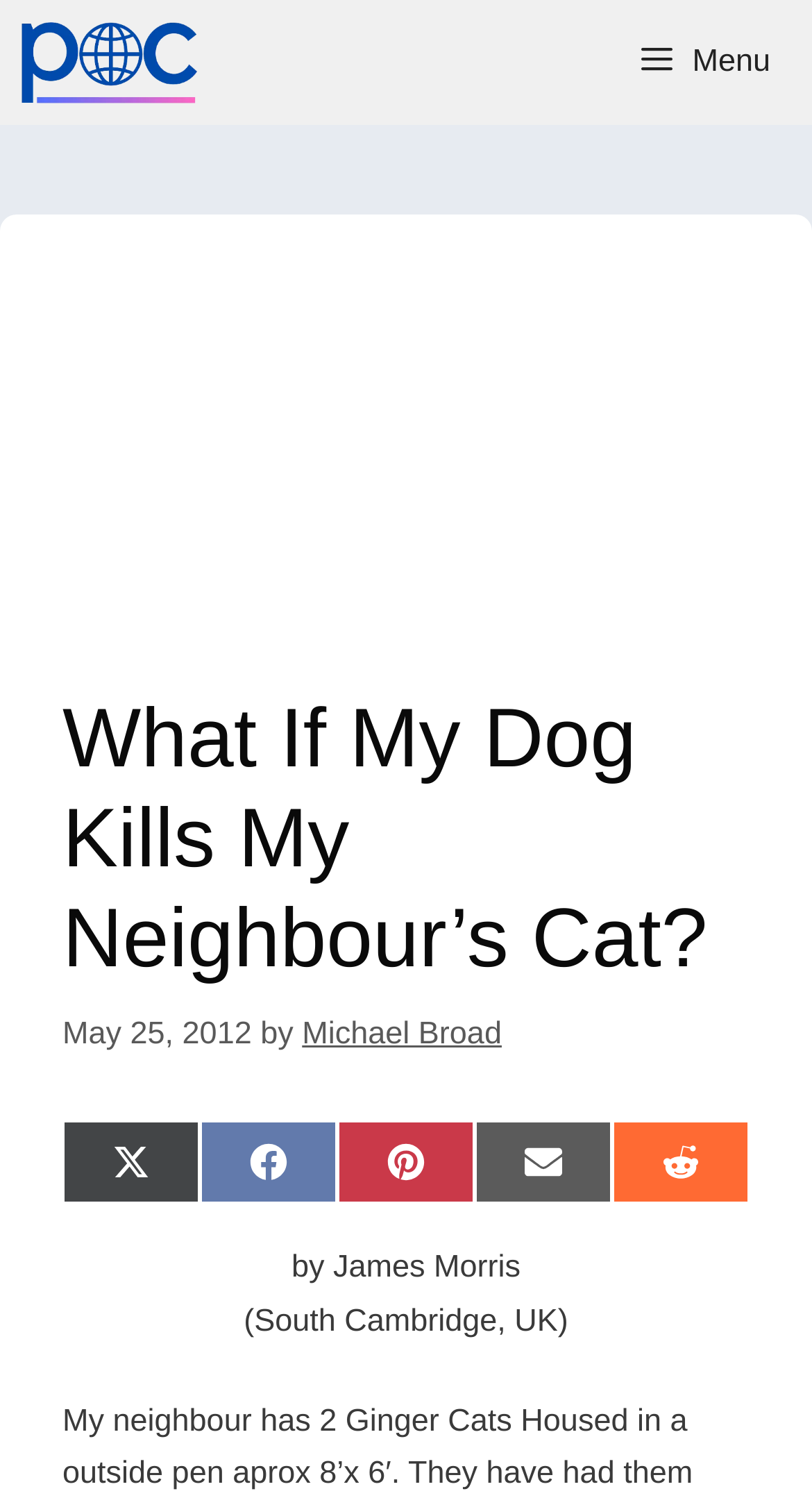Determine the bounding box coordinates of the target area to click to execute the following instruction: "Click the menu button."

[0.754, 0.0, 1.0, 0.083]